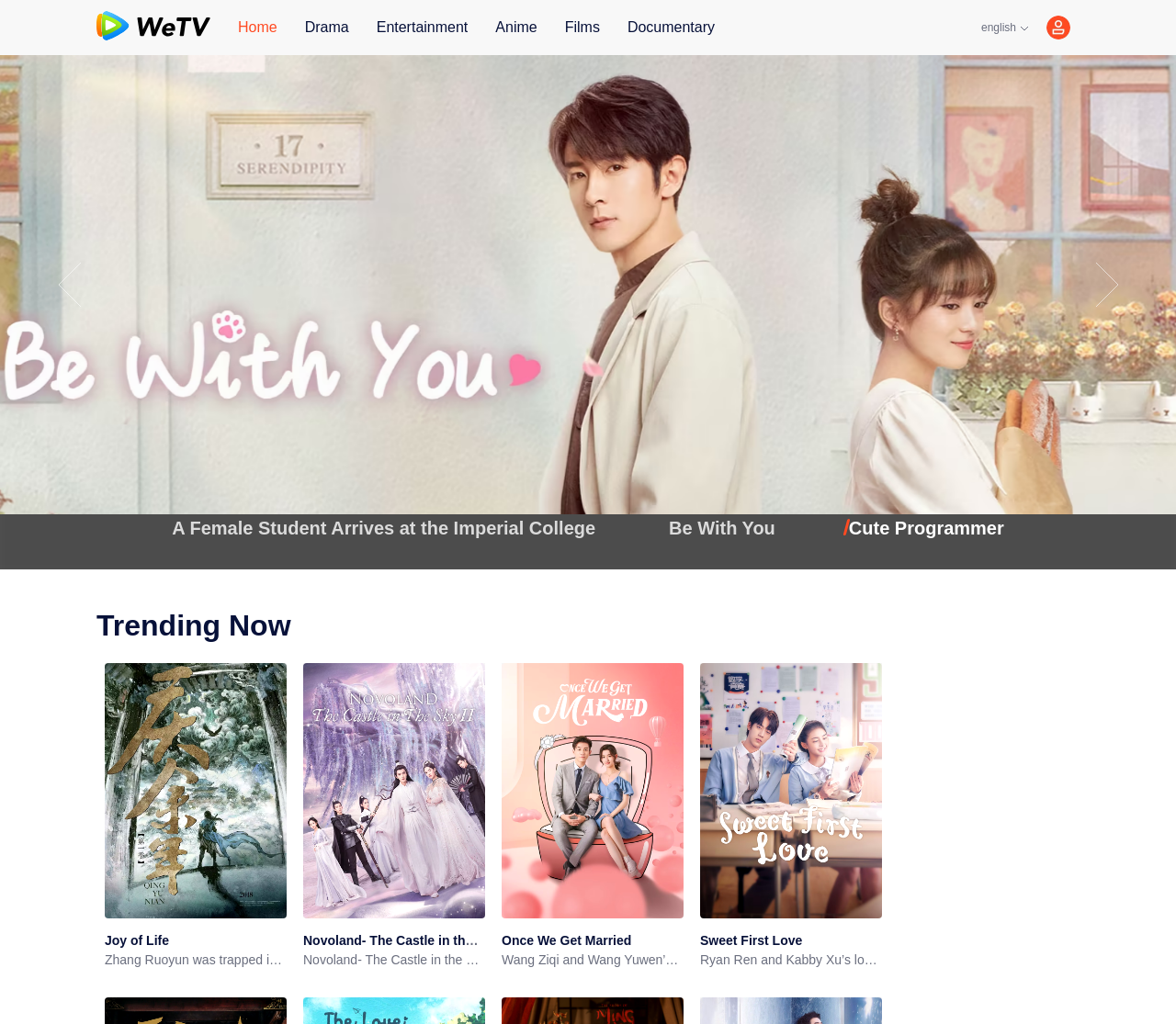Please identify the bounding box coordinates of the area that needs to be clicked to fulfill the following instruction: "Click on the 'Home' link."

[0.202, 0.017, 0.236, 0.037]